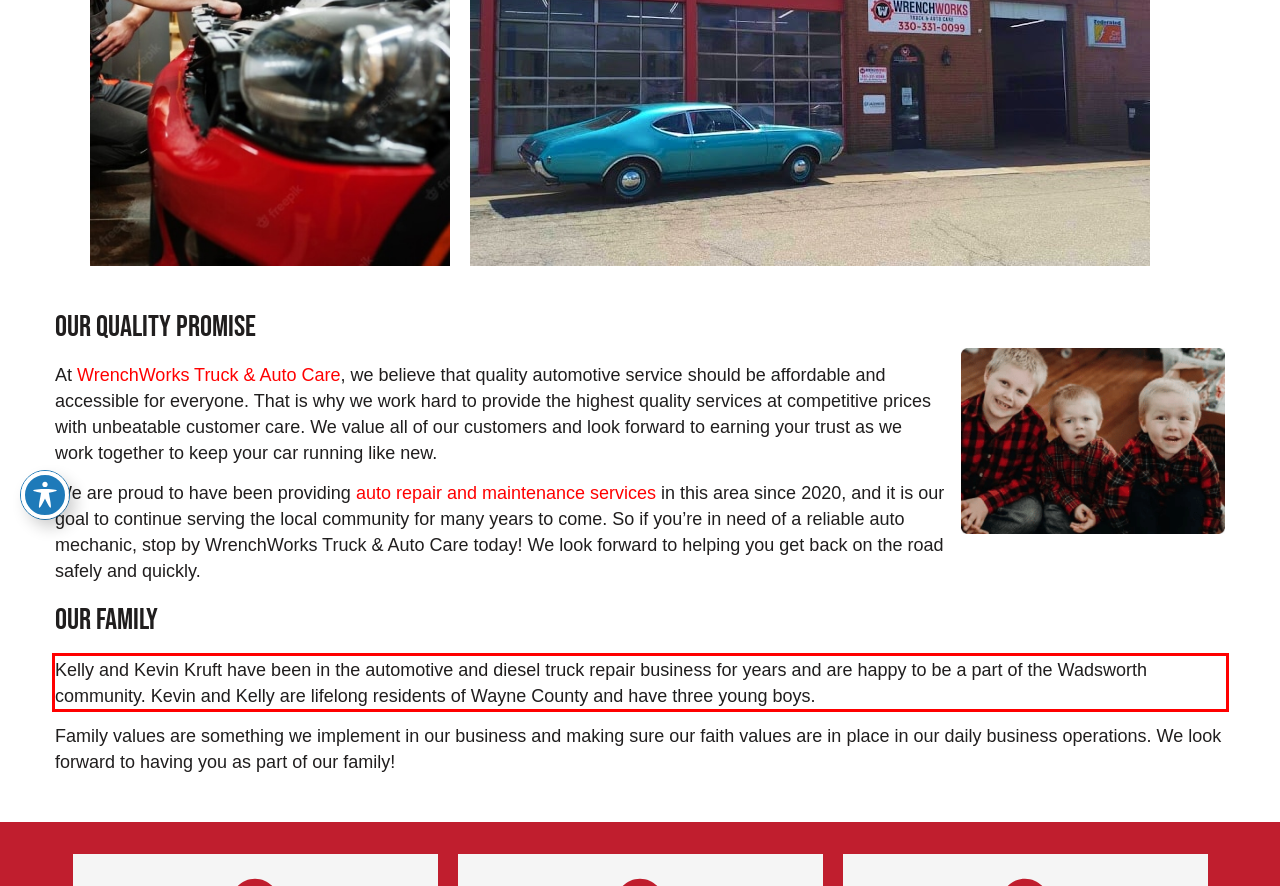In the screenshot of the webpage, find the red bounding box and perform OCR to obtain the text content restricted within this red bounding box.

Kelly and Kevin Kruft have been in the automotive and diesel truck repair business for years and are happy to be a part of the Wadsworth community. Kevin and Kelly are lifelong residents of Wayne County and have three young boys.